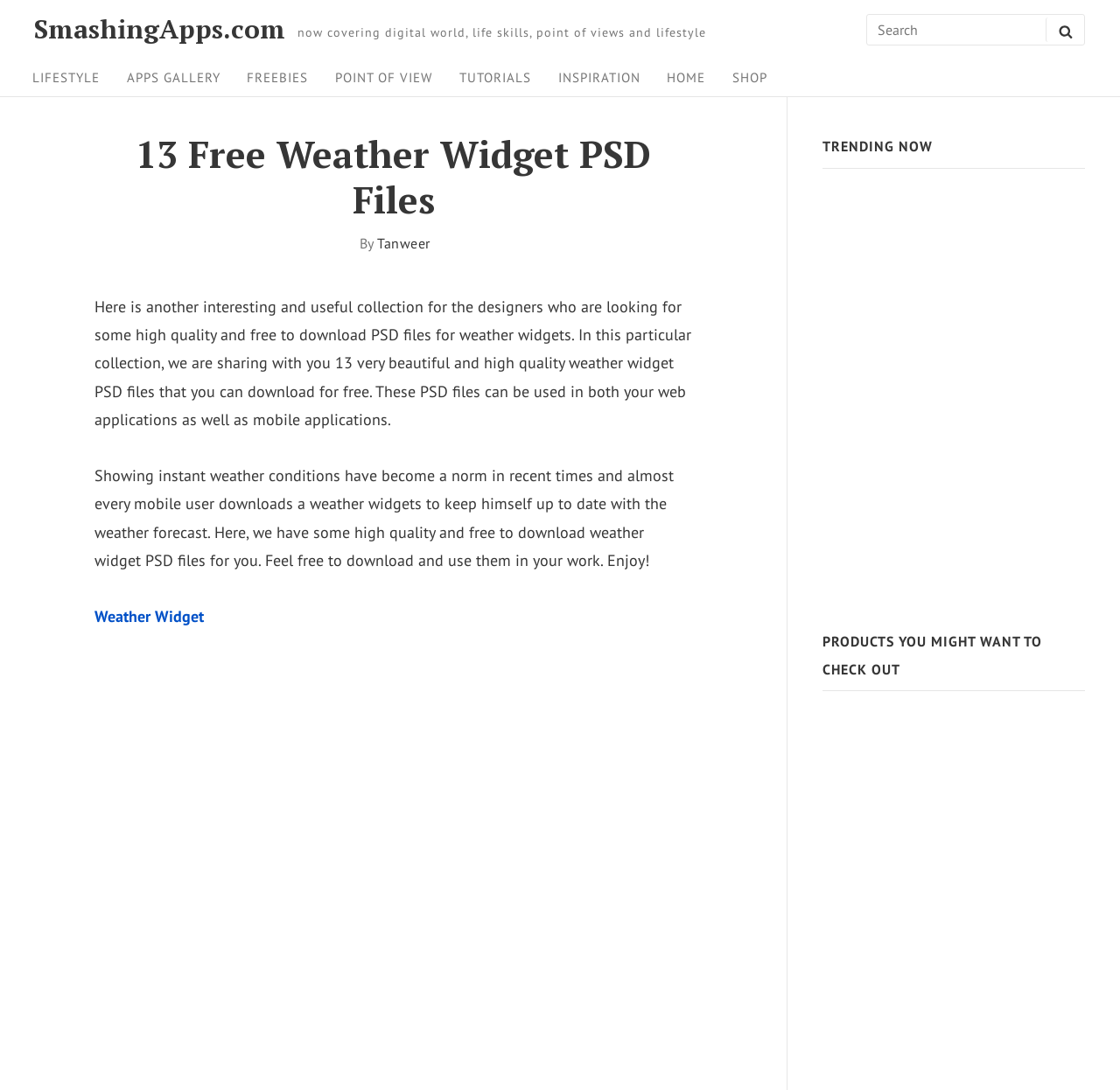Using the provided element description: "Why?", determine the bounding box coordinates of the corresponding UI element in the screenshot.

None